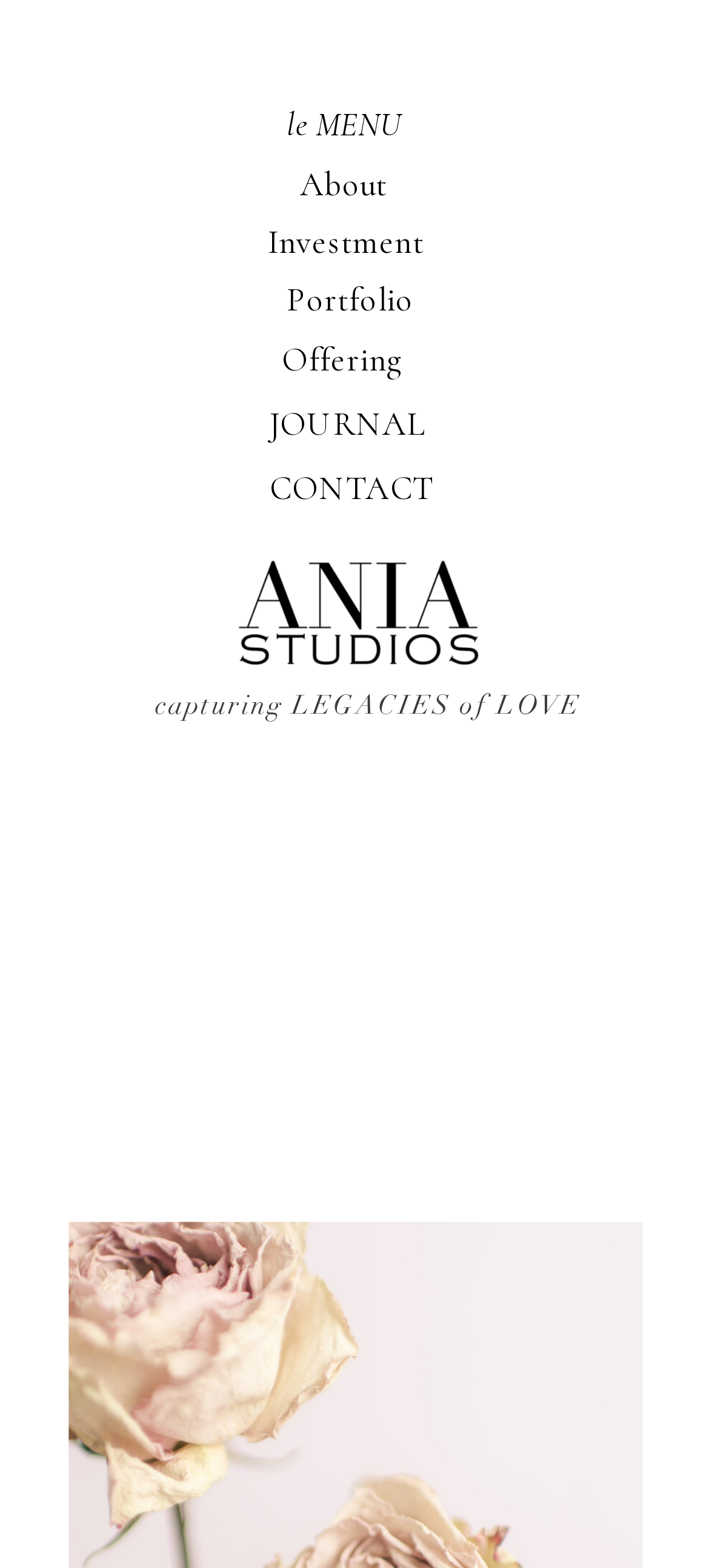Provide a one-word or one-phrase answer to the question:
Is there a menu on the website?

Yes